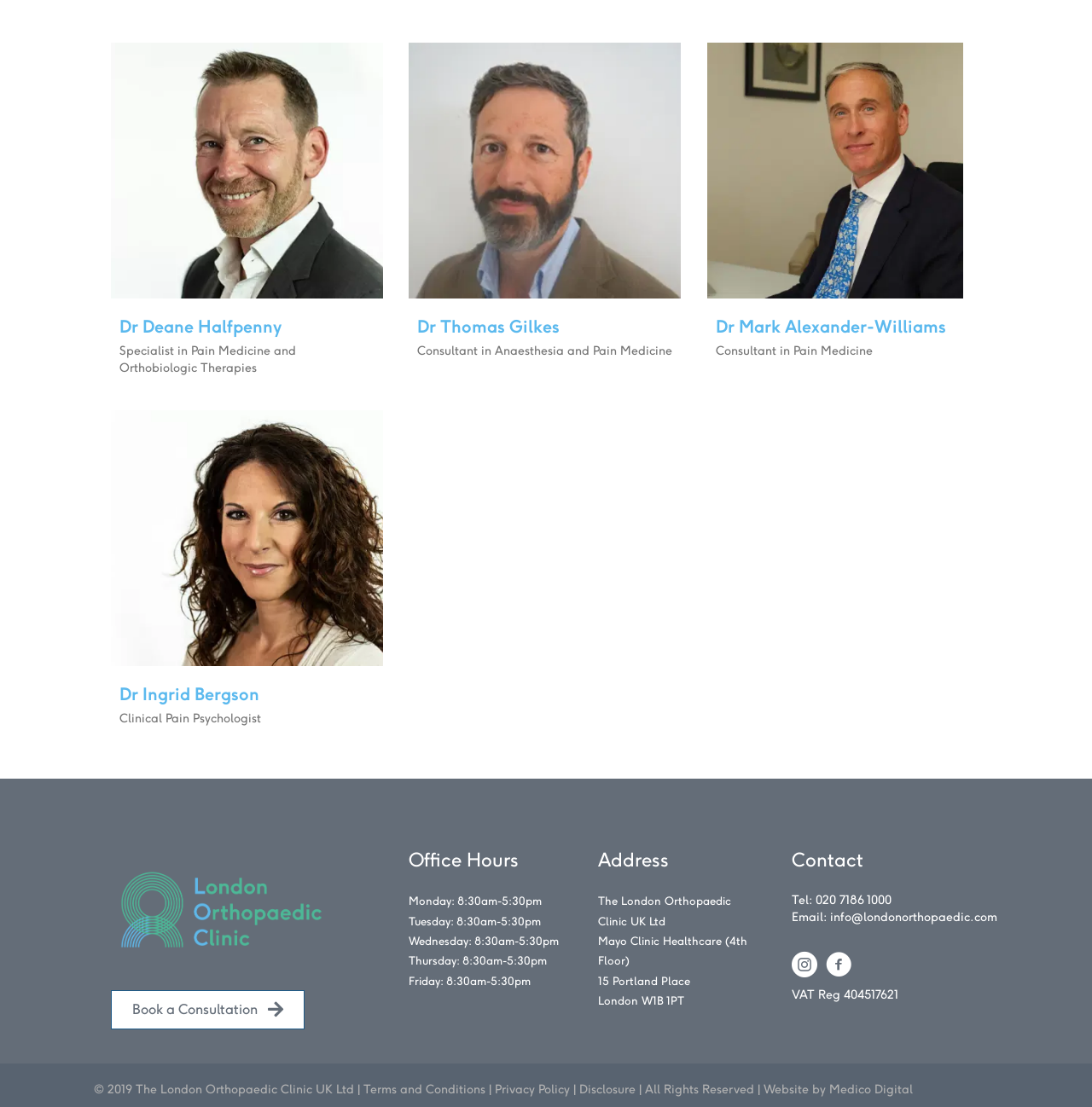What is the phone number to contact the clinic?
Look at the screenshot and respond with a single word or phrase.

020 7186 1000